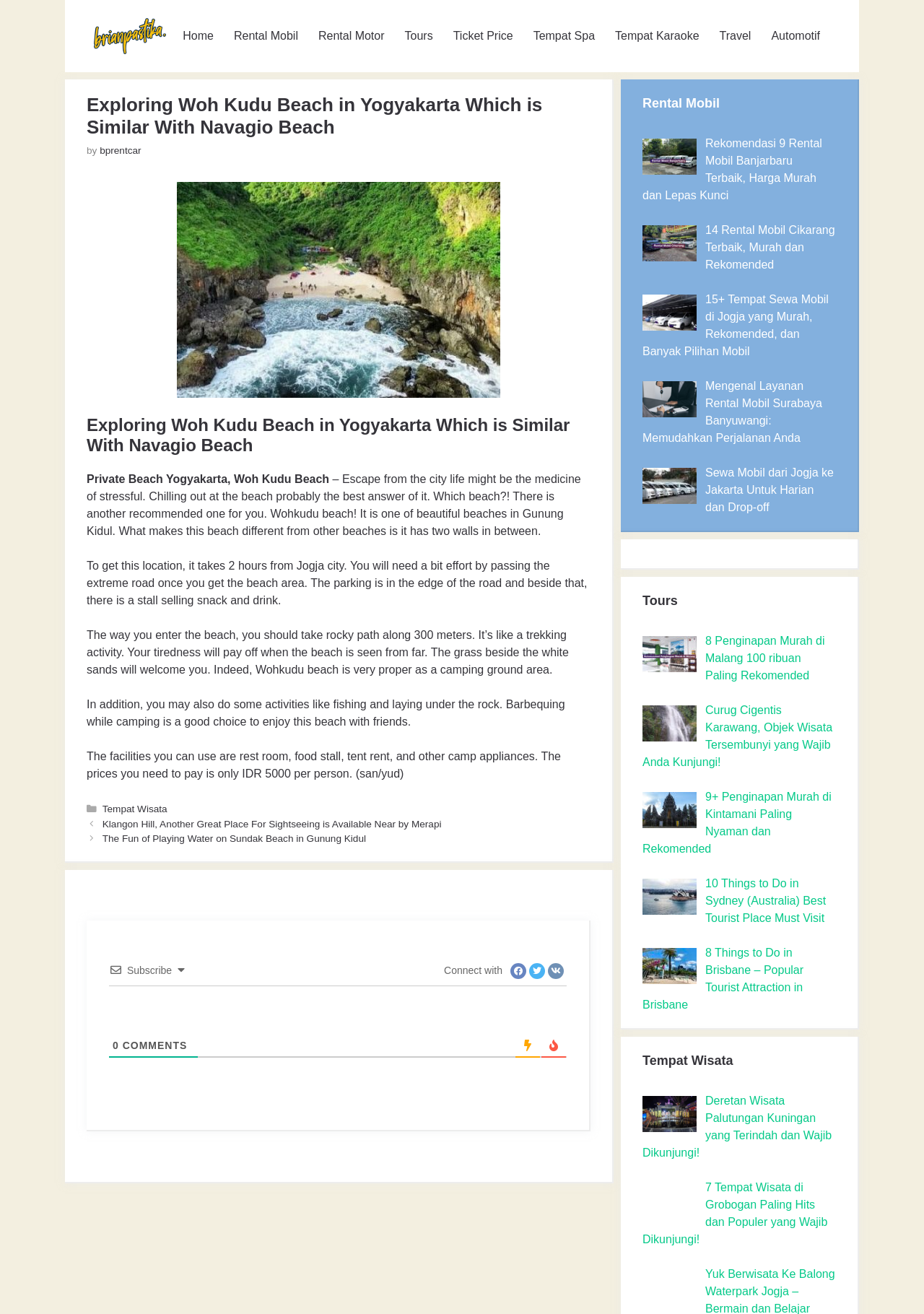What is the primary heading on this webpage?

Exploring Woh Kudu Beach in Yogyakarta Which is Similar With Navagio Beach